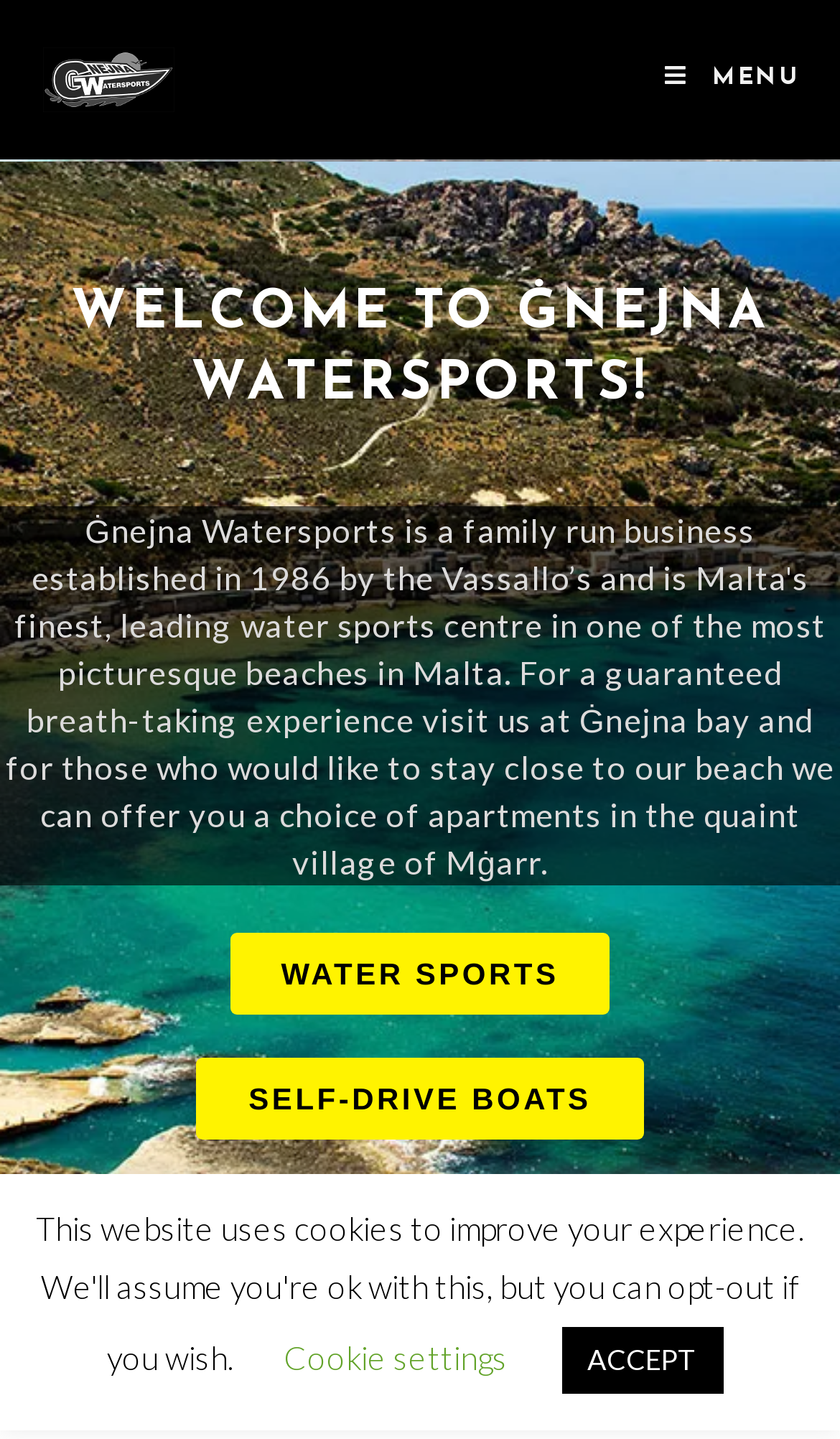Given the element description "Cookie settings" in the screenshot, predict the bounding box coordinates of that UI element.

[0.337, 0.93, 0.604, 0.957]